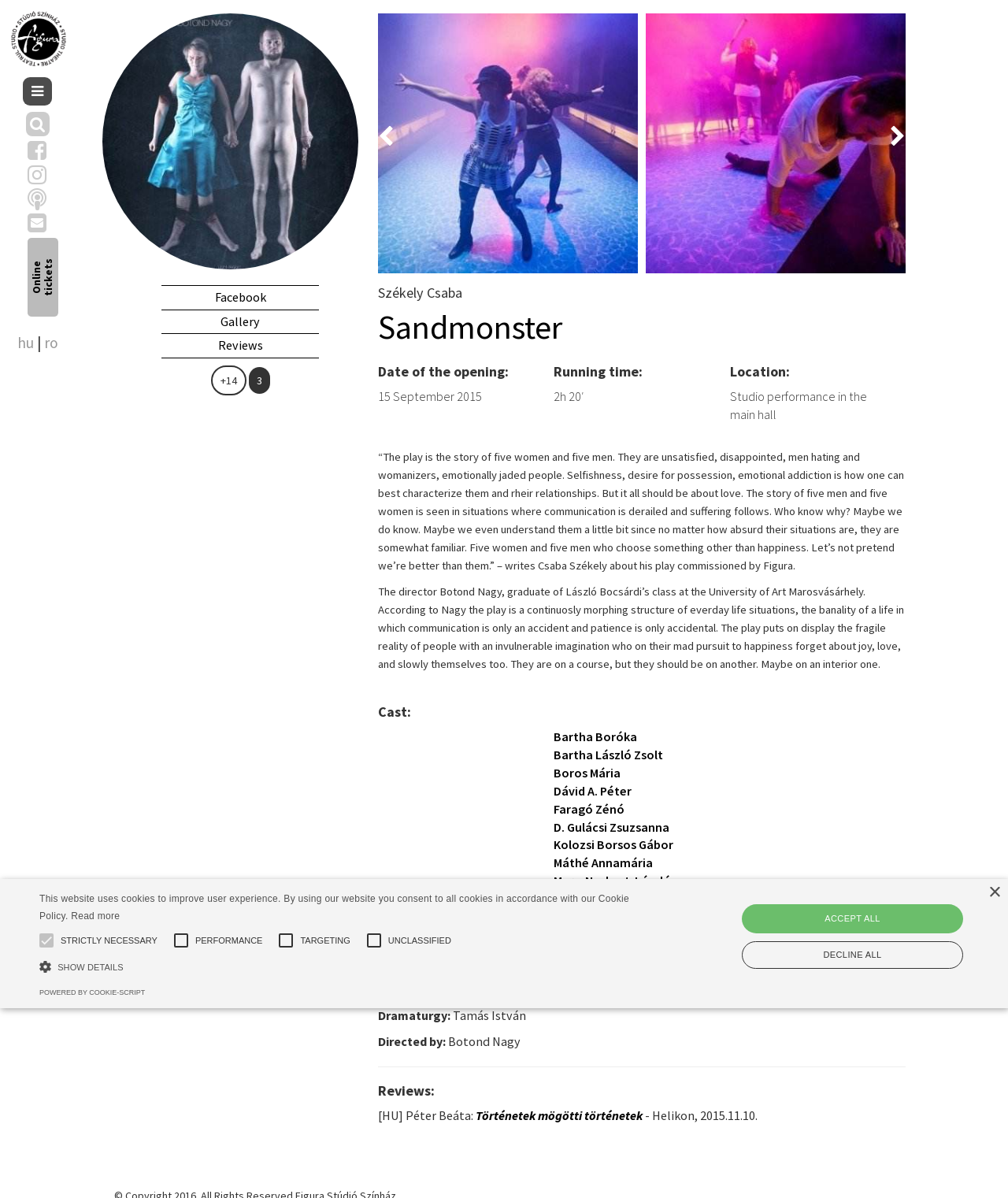Find the bounding box coordinates for the area that should be clicked to accomplish the instruction: "View the gallery".

[0.16, 0.258, 0.316, 0.279]